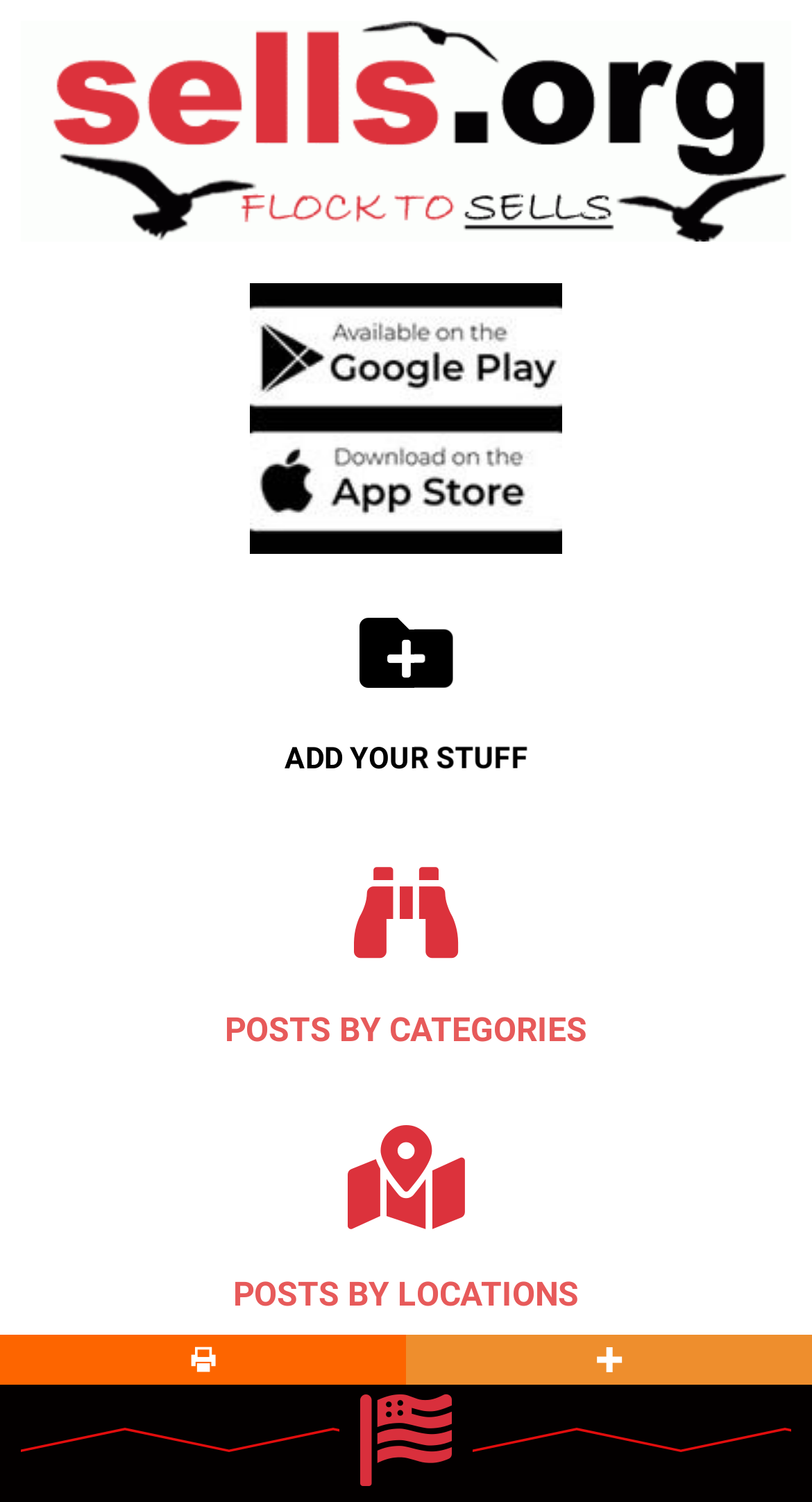Find the UI element described as: "title="More"" and predict its bounding box coordinates. Ensure the coordinates are four float numbers between 0 and 1, [left, top, right, bottom].

[0.5, 0.889, 1.0, 0.922]